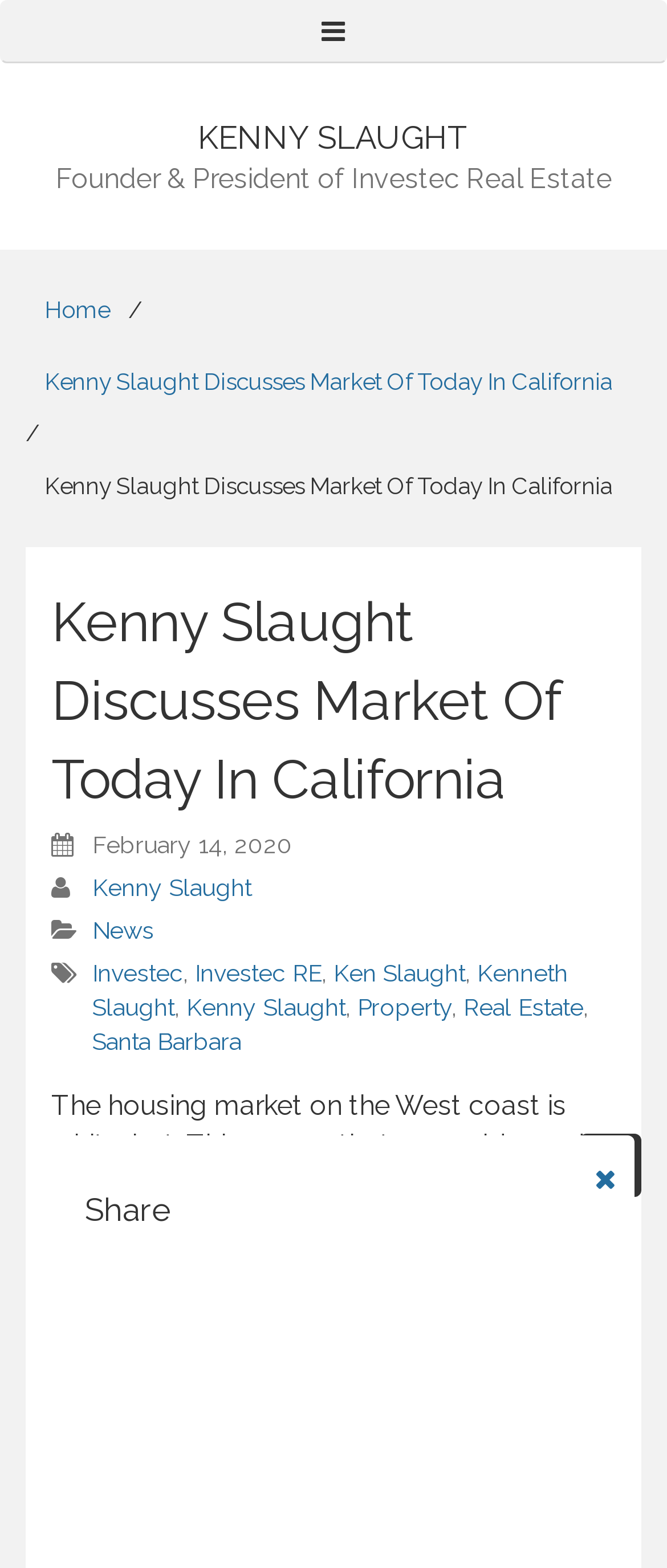Look at the image and answer the question in detail:
What is the location mentioned in the article?

I found the answer by looking at the link element which is a child of the contentinfo element, and it contains the text 'Santa Barbara'.